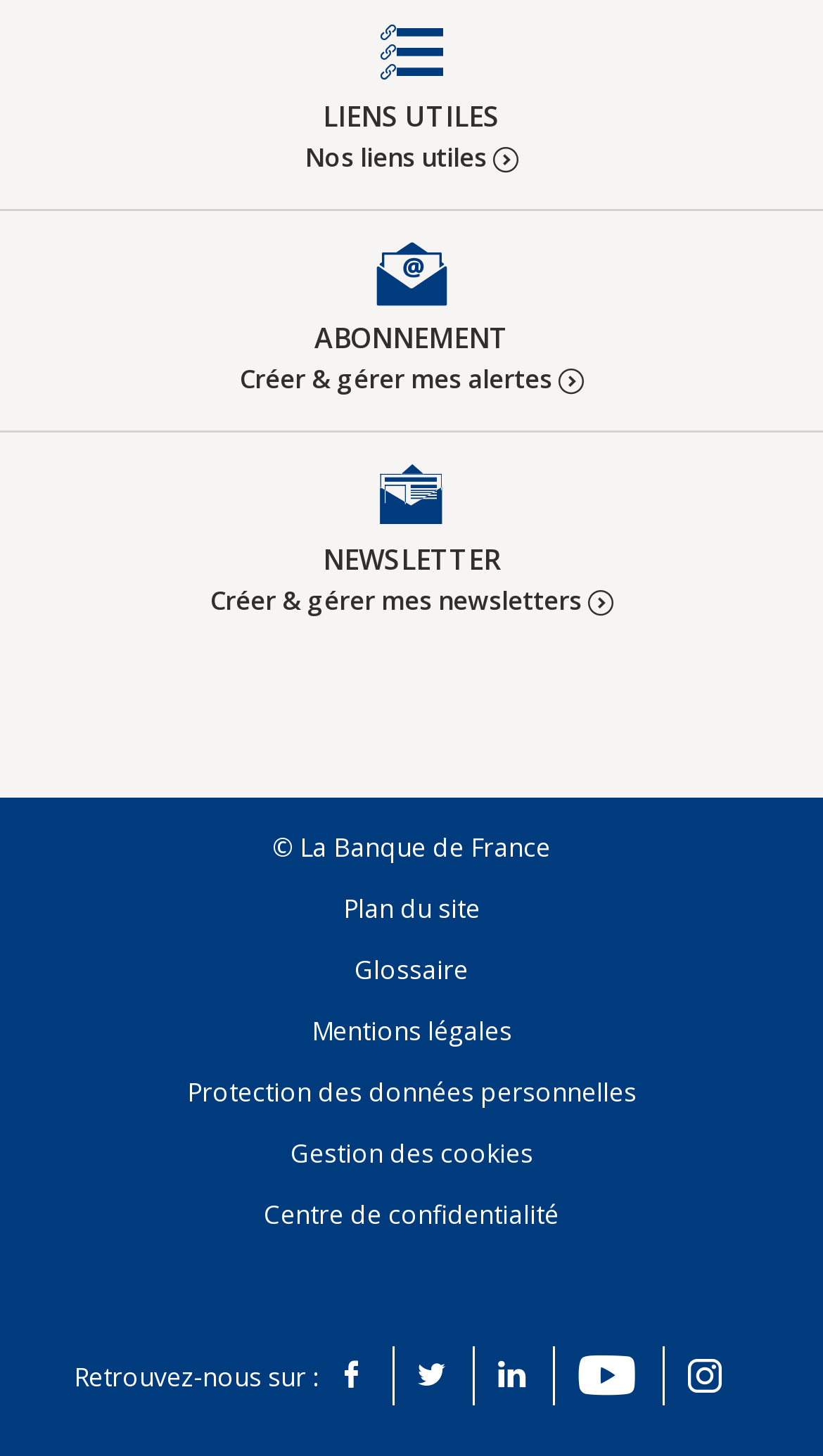Please locate the bounding box coordinates of the element that should be clicked to achieve the given instruction: "Create and manage my alerts".

[0.0, 0.167, 1.0, 0.268]